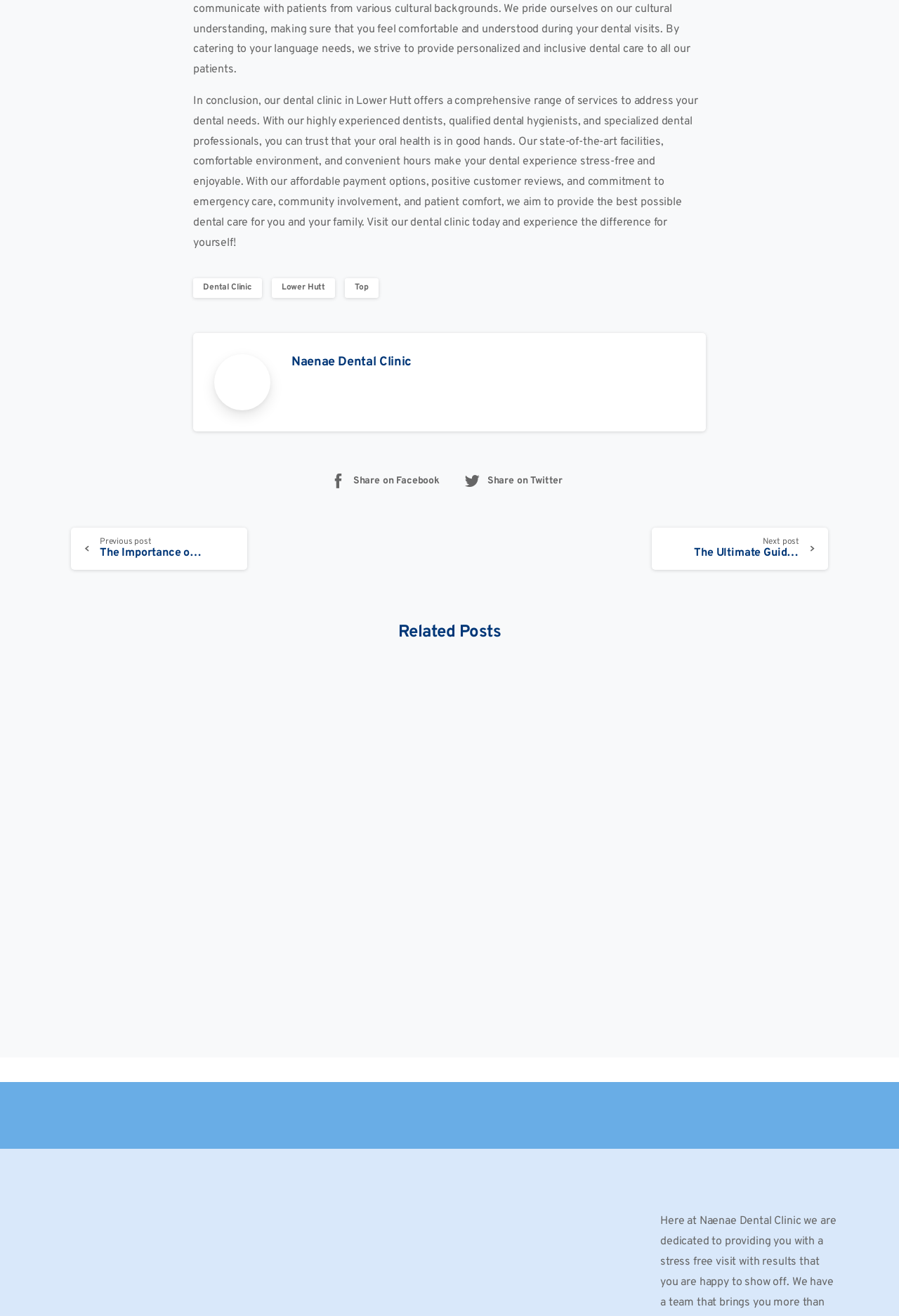What are the three ways to contact the dental clinic?
Please respond to the question with a detailed and thorough explanation.

The webpage provides three ways to contact the dental clinic, which are 'Book Online', 'Call Us', and 'Email Us', as indicated by the link elements.